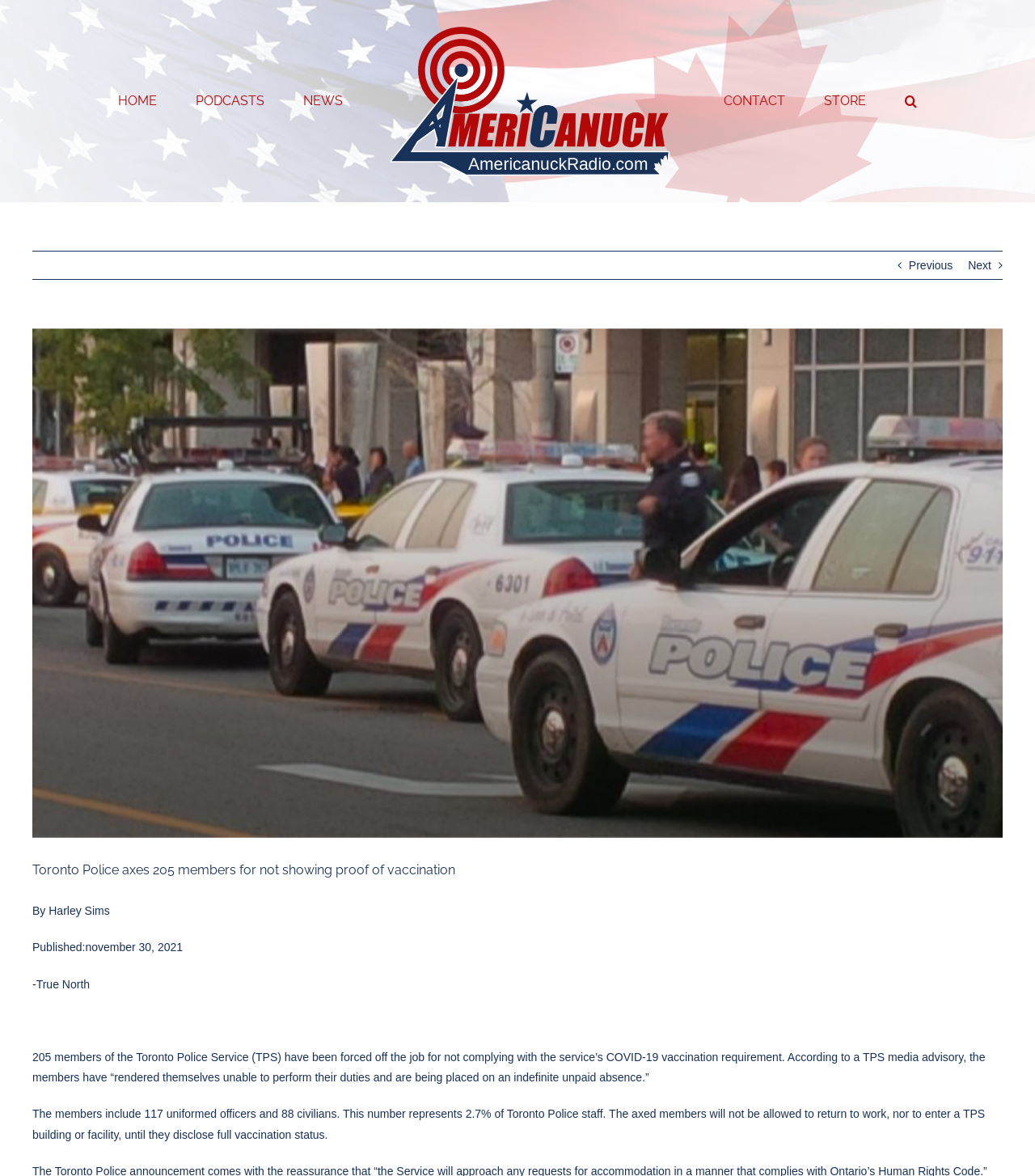Please determine the headline of the webpage and provide its content.

Toronto Police axes 205 members for not showing proof of vaccination